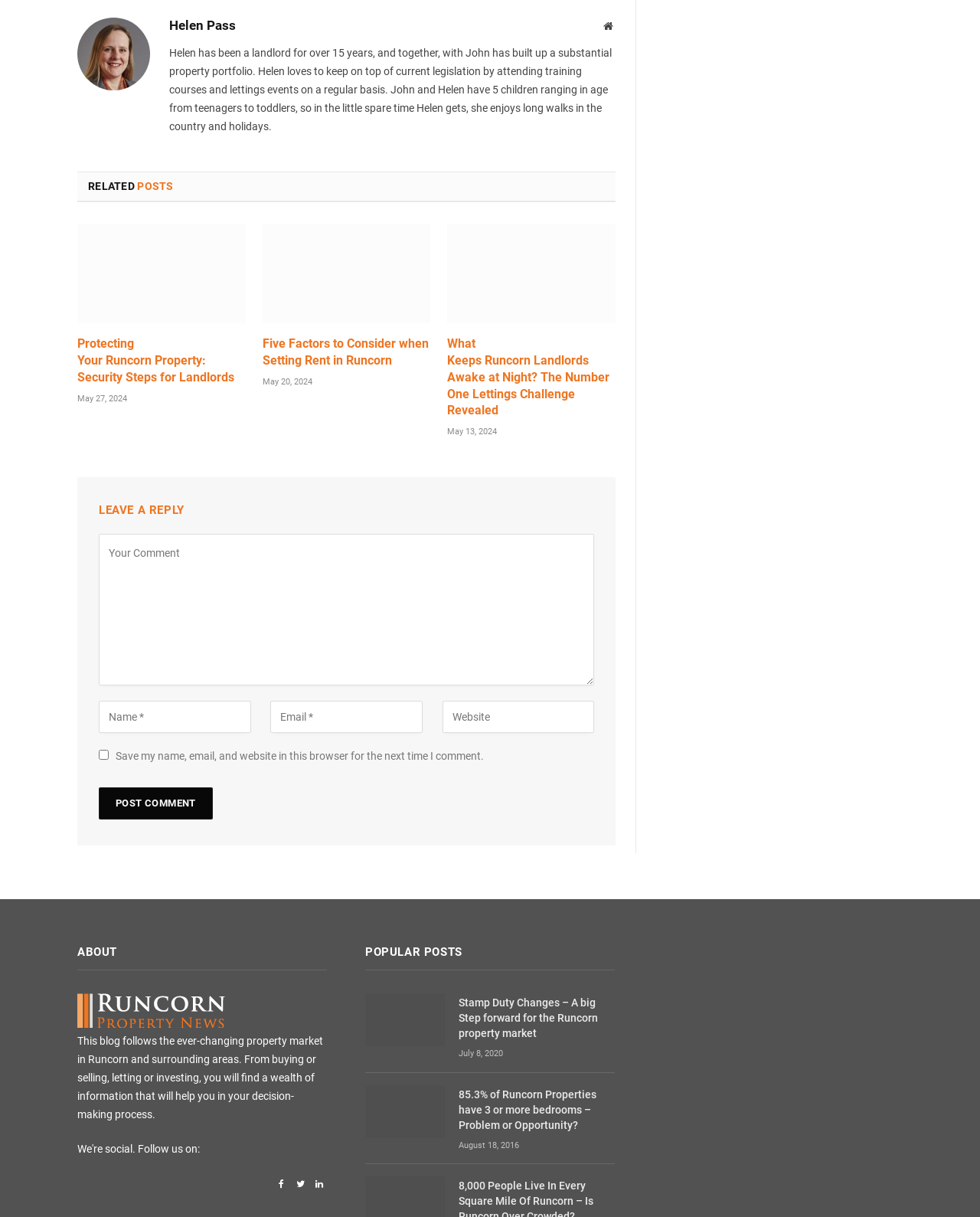Locate the UI element described by name="url" placeholder="Website" in the provided webpage screenshot. Return the bounding box coordinates in the format (top-left x, top-left y, bottom-right x, bottom-right y), ensuring all values are between 0 and 1.

[0.451, 0.576, 0.606, 0.602]